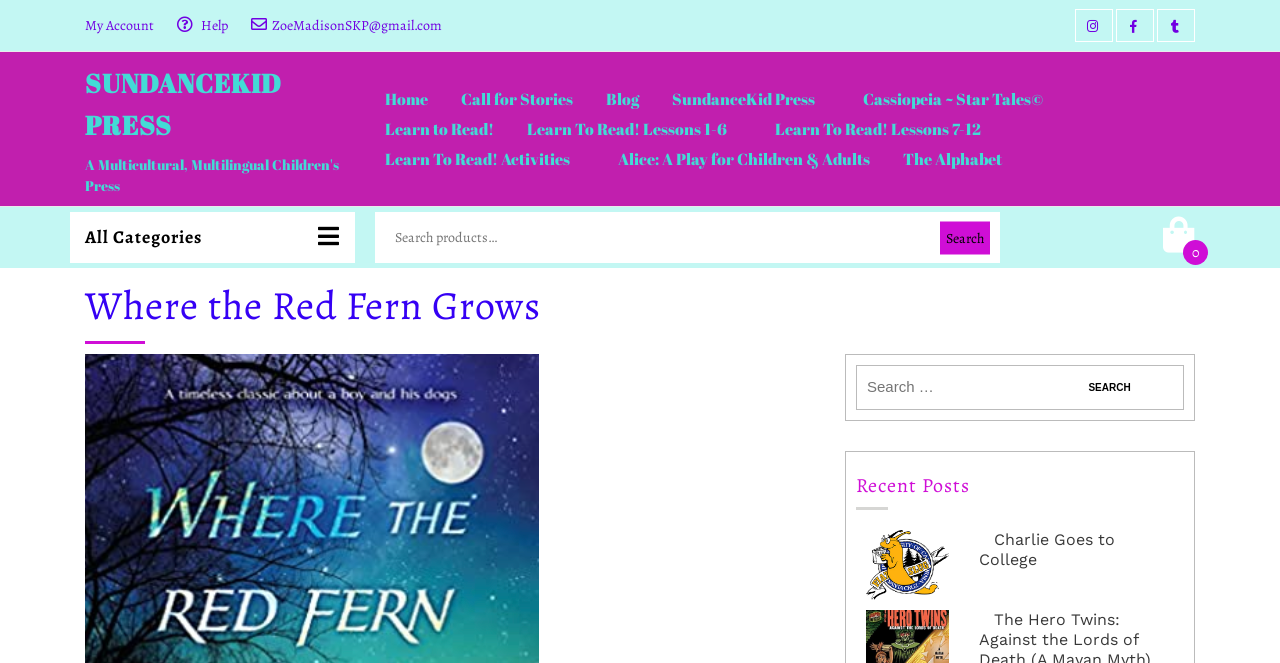Locate the bounding box coordinates of the area to click to fulfill this instruction: "Read the blog". The bounding box should be presented as four float numbers between 0 and 1, in the order [left, top, right, bottom].

[0.473, 0.131, 0.499, 0.167]